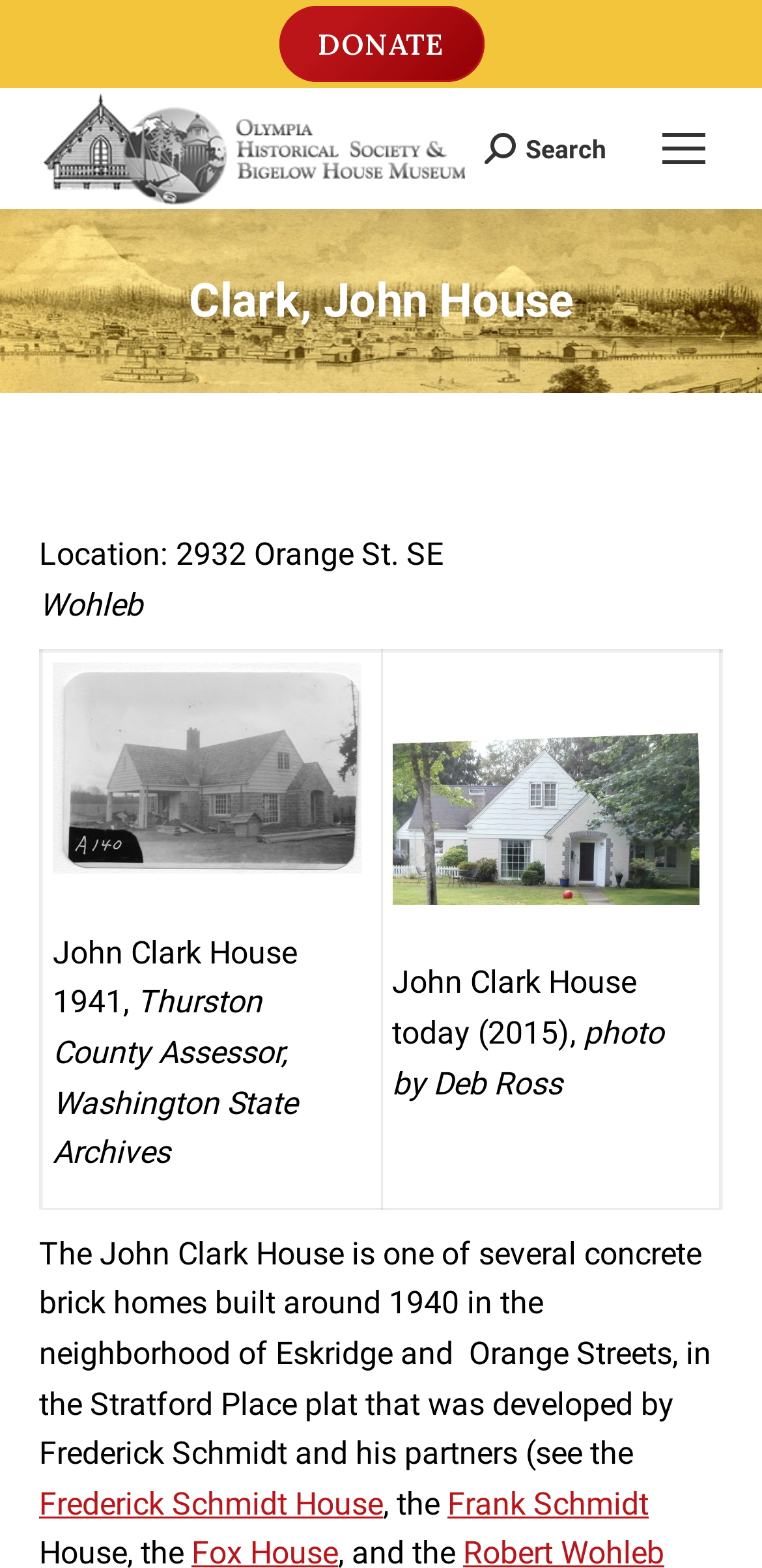Explain the webpage's design and content in an elaborate manner.

The webpage is about the John Clark House, a historical concrete brick home built around 1940 in Olympia, Washington. At the top of the page, there is a navigation menu with links to "DONATE" and a mobile menu icon on the right side. Below the navigation menu, there is a search bar with a search icon and a label "Search:".

On the left side of the page, there is a logo of the Olympia Historical Society and Bigelow House Museum, which is also a link to the organization's website. Next to the logo, there is a heading "Clark, John House" that spans across most of the page.

Below the heading, there is a section with information about the John Clark House. It starts with the location of the house, "2932 Orange St. SE", followed by the name "Wohleb". There is a table with two rows, each containing a grid cell with a link to an image of the house. The first image is labeled "clark 1941" and shows the house in 1941, while the second image is labeled "Clark House" and shows the house in 2015.

Below the table, there is a paragraph of text that describes the John Clark House as one of several concrete brick homes built around 1940 in the neighborhood. The text also mentions Frederick Schmidt and his partners, who developed the Stratford Place plat. There are links to related pages, including the Frederick Schmidt House and Frank Schmidt.

At the bottom of the page, there is a link to "Go to Top" with an arrow icon, which allows users to quickly navigate back to the top of the page.